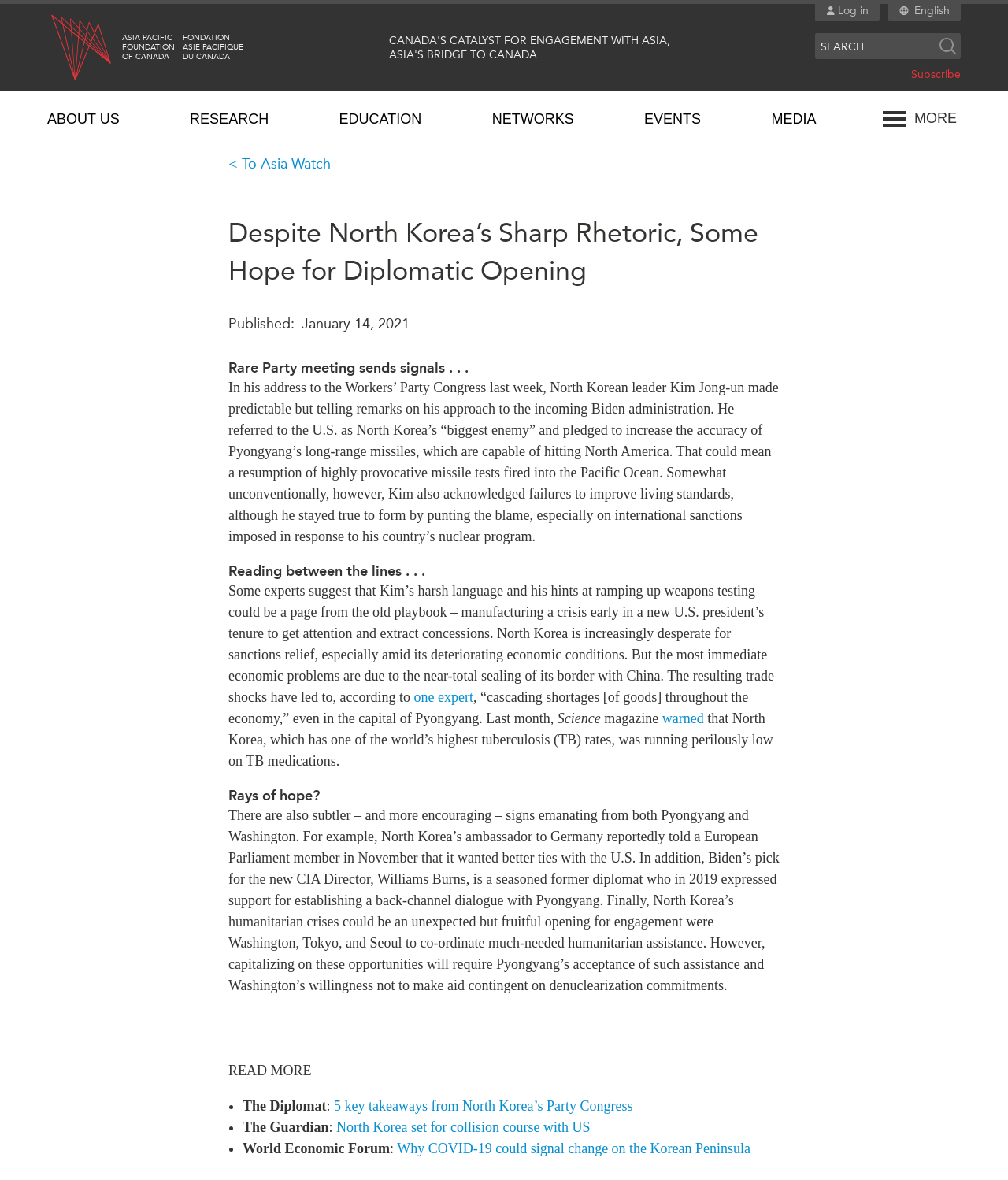Create an in-depth description of the webpage, covering main sections.

This webpage appears to be the homepage of the Asia Pacific Foundation of Canada, a non-profit organization focused on Canada-Asia relations. At the top of the page, there is a navigation menu with links to "Skip to main content", "Log in", and an image of the APF logo. Below the navigation menu, there is a search bar with a "Search" button and a link to "Subscribe".

On the left side of the page, there is a vertical menu with links to various sections of the website, including "WHAT'S NEW", "ABOUT US", "RESEARCH", "EDUCATION", "NETWORKS", "EVENTS", and "MEDIA". Each of these sections has multiple sub-links to more specific topics.

On the right side of the page, there is a section with links to "PUBLICATIONS", "OUR WEBSITE NETWORK", "CONTACT US", "SUBSCRIBE", and "SUPPORT US". Below this section, there is a horizontal menu with links to "ABOUT US", "RESEARCH", "EDUCATION", "NETWORKS", "EVENTS", and "MEDIA", which appears to be a duplicate of the vertical menu on the left side.

In the main content area, there is a title "Despite North Korea’s Sharp Rhetoric, Some Hope for Diplomatic Opening" and a brief article discussing North Korean leader Kim Jong-un's address to the Workers’ Party Congress. The article is not fully displayed, suggesting that it may be a preview or summary of a longer piece.